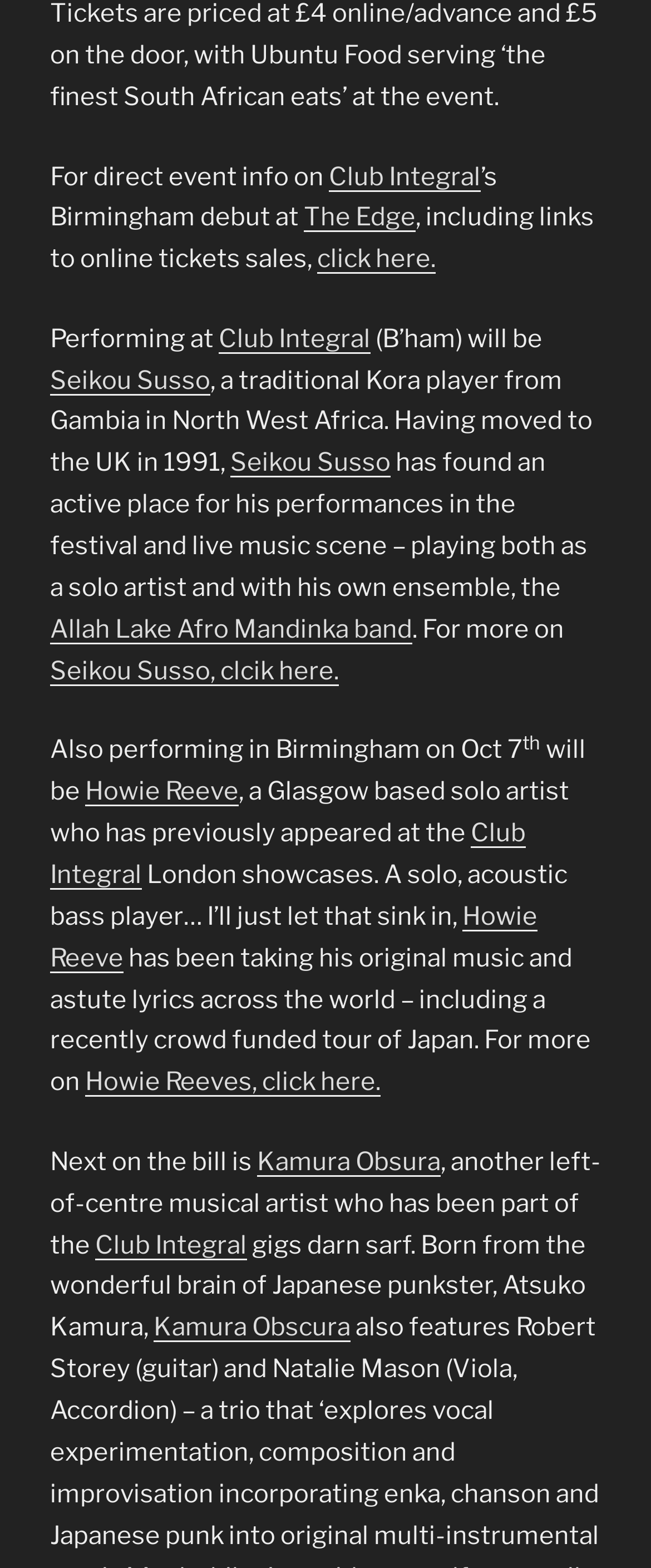Answer the following inquiry with a single word or phrase:
What is the name of the event mentioned?

Club Integral